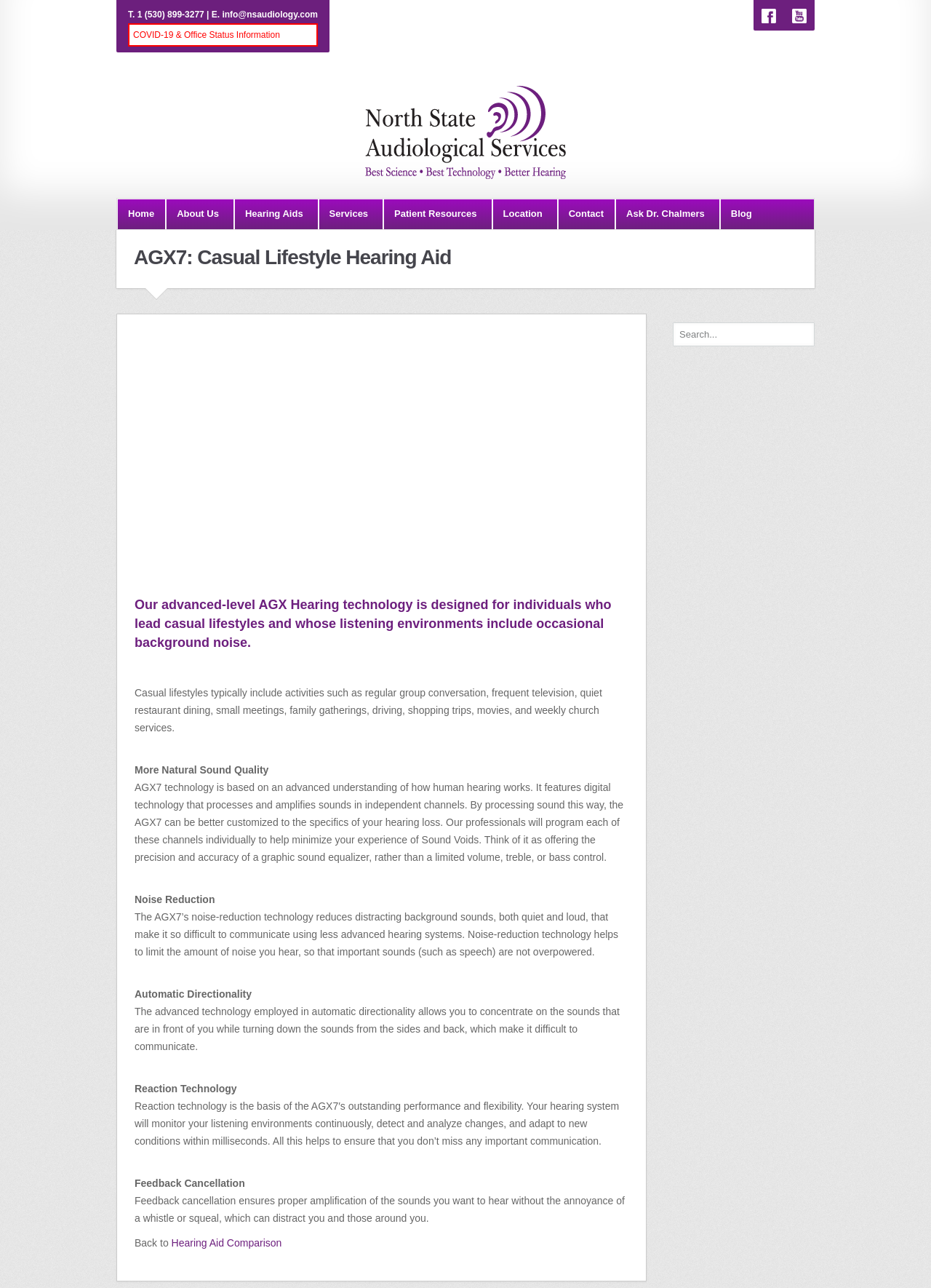Find the bounding box coordinates for the area that should be clicked to accomplish the instruction: "Click on the Home link".

None